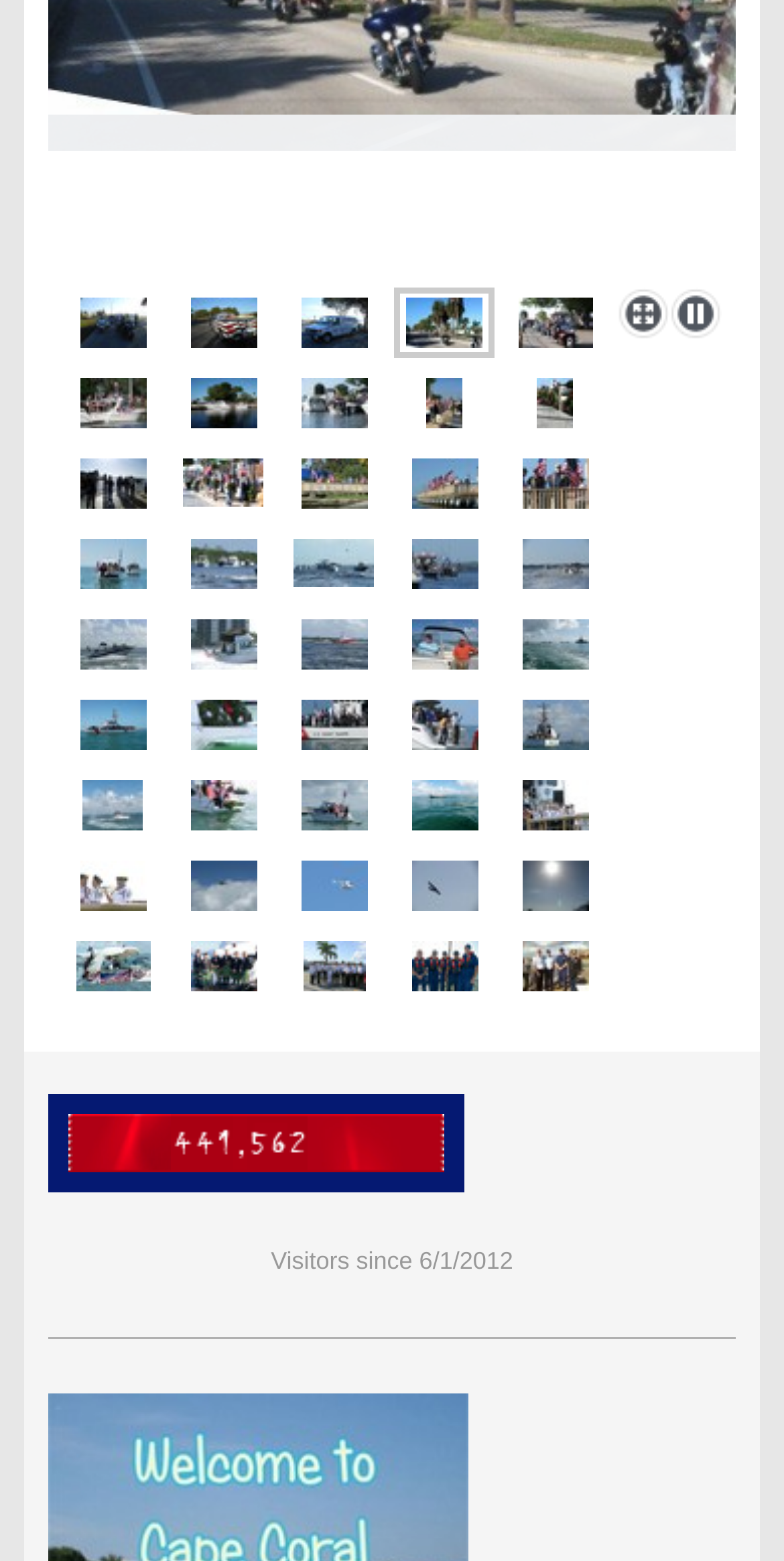Determine the bounding box coordinates of the region to click in order to accomplish the following instruction: "Open 'Wreath Presentation Ceremony'". Provide the coordinates as four float numbers between 0 and 1, specifically [left, top, right, bottom].

[0.101, 0.293, 0.186, 0.325]